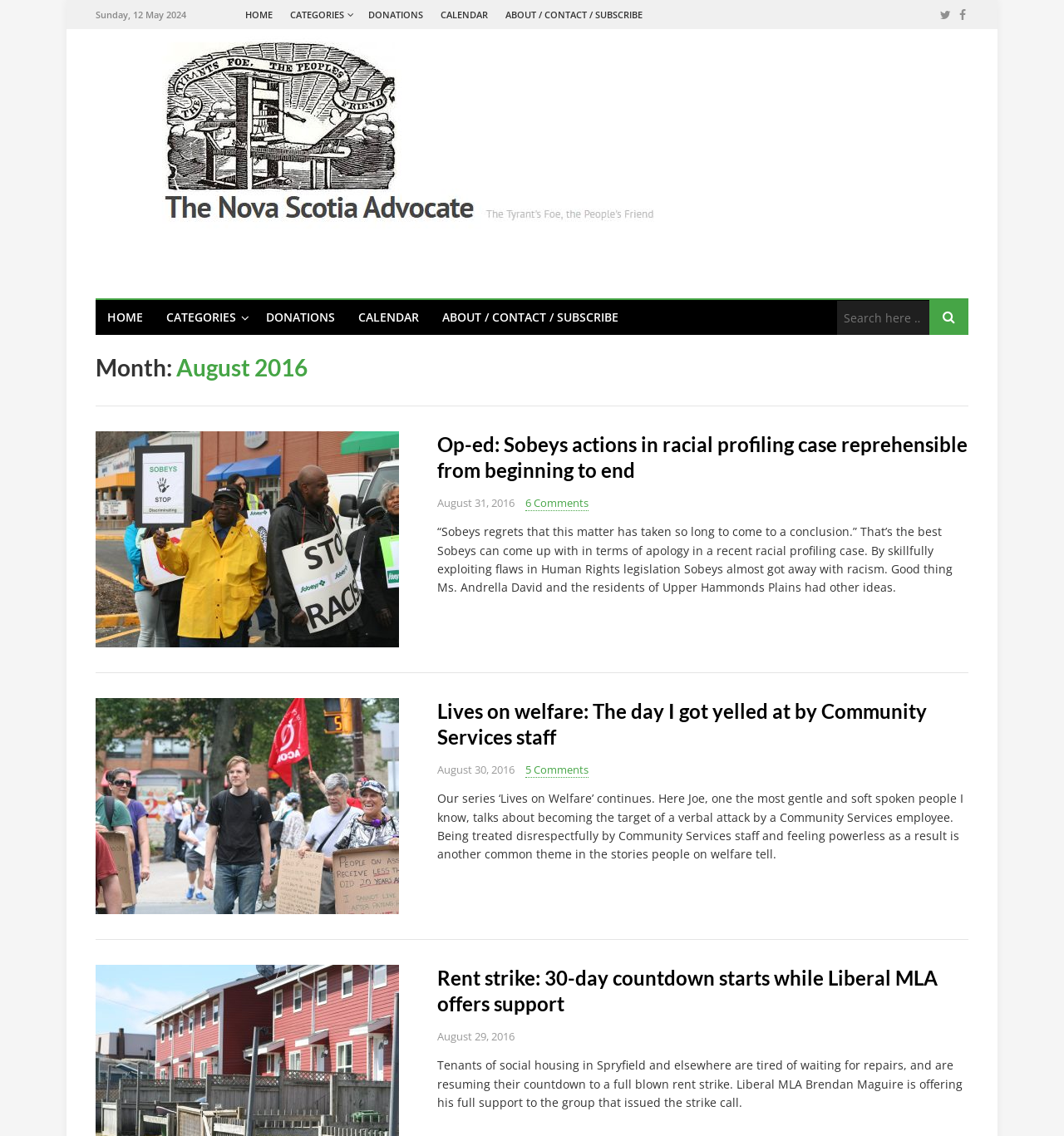Find and indicate the bounding box coordinates of the region you should select to follow the given instruction: "Search for something".

[0.787, 0.263, 0.91, 0.295]